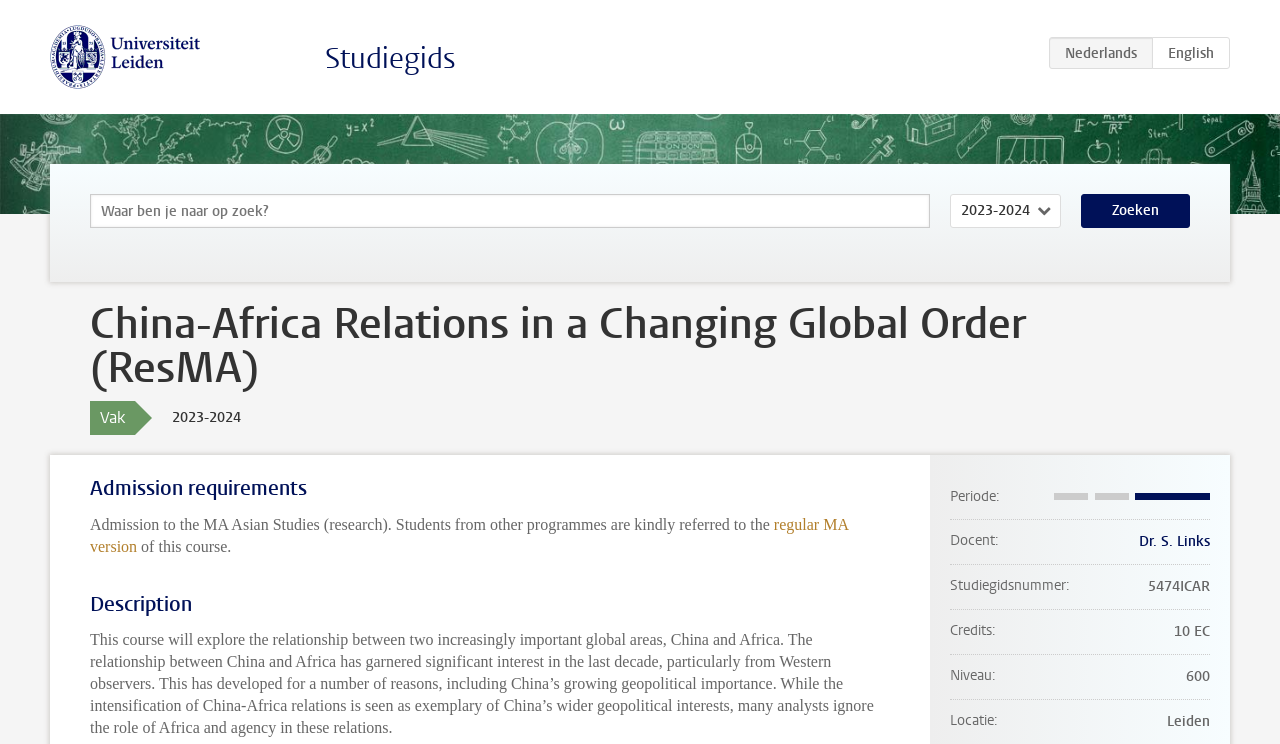Locate the bounding box coordinates of the element that should be clicked to fulfill the instruction: "Click on the link to regular MA version".

[0.07, 0.693, 0.663, 0.745]